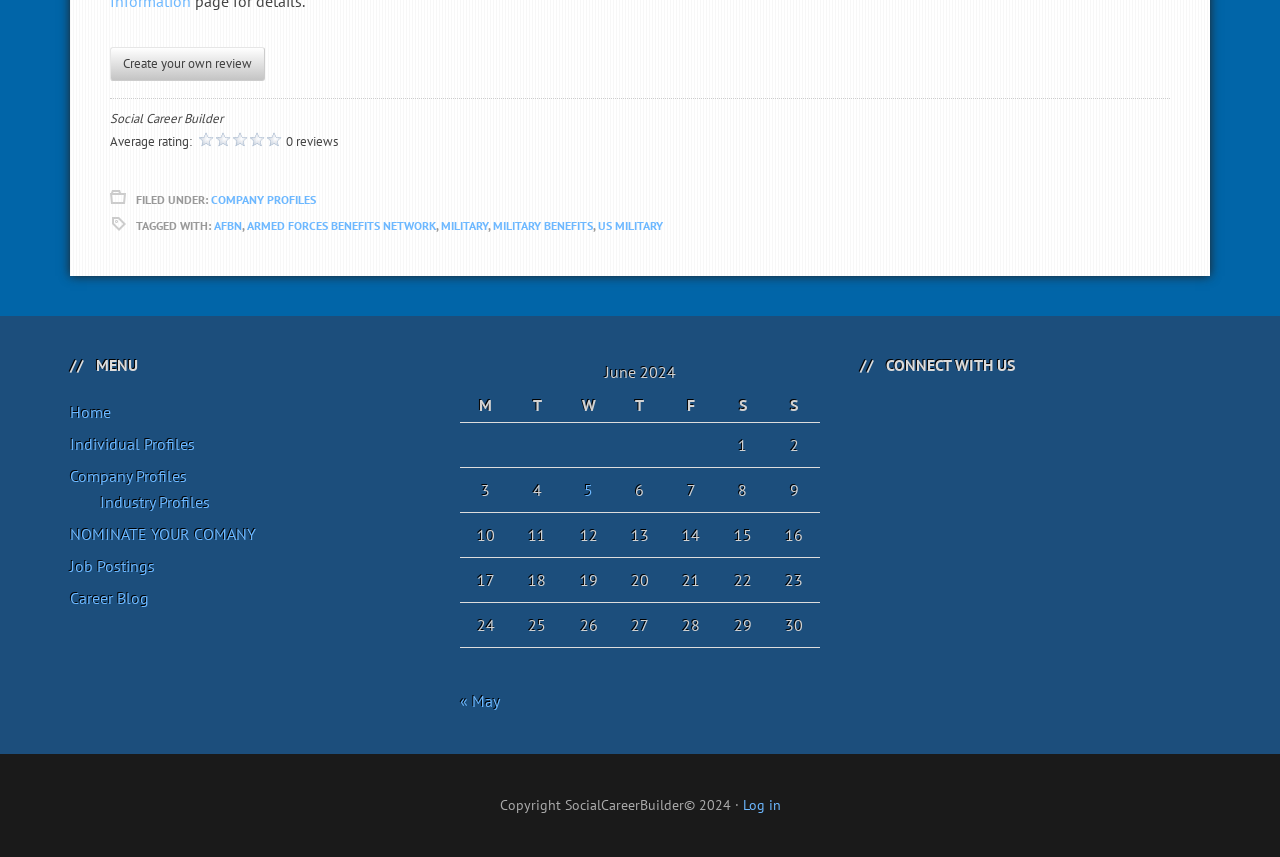What is the name of the company profile?
Using the information from the image, give a concise answer in one word or a short phrase.

Armed Forces Benefits Network